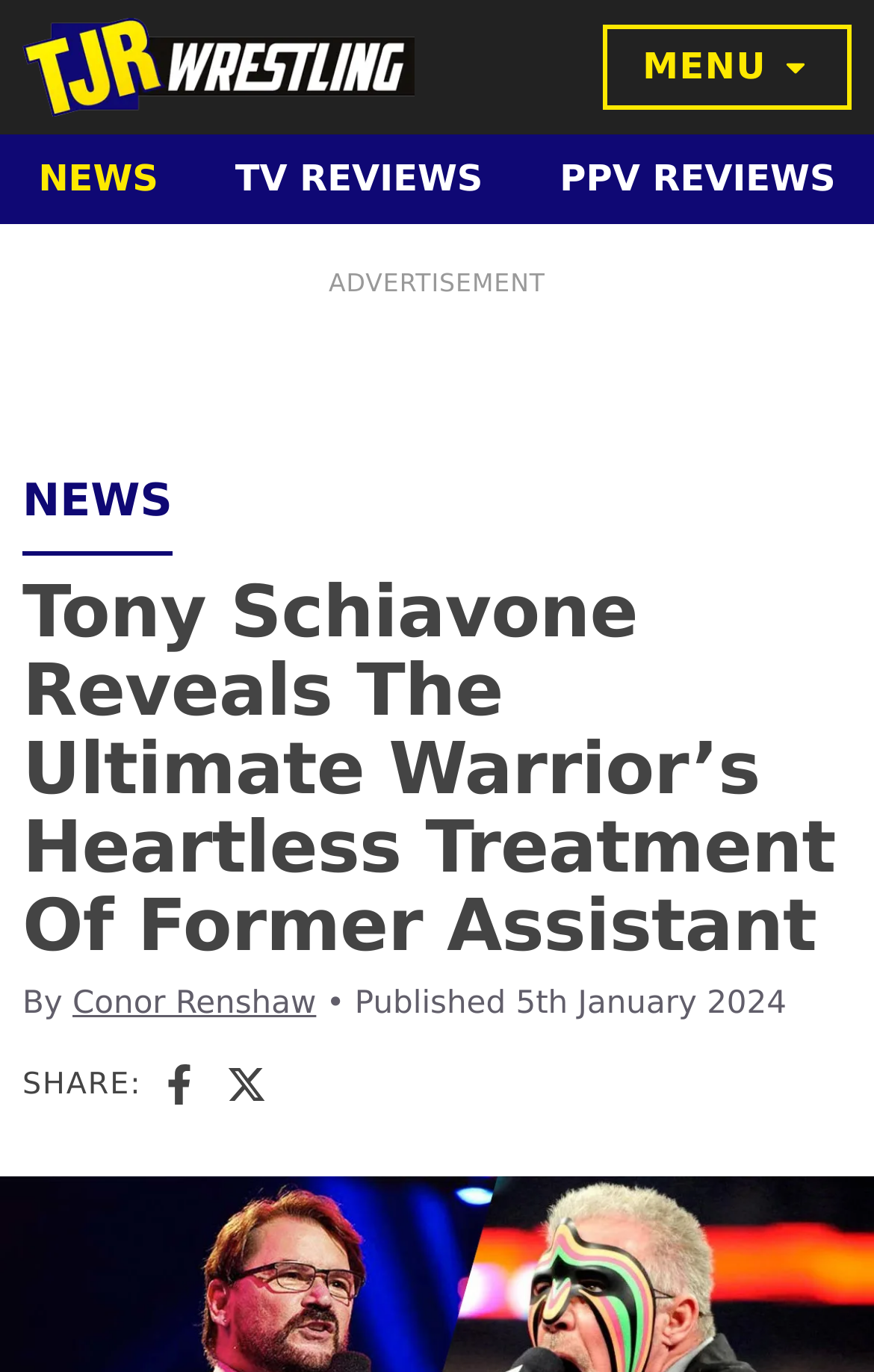When was the article published?
Please give a detailed and elaborate answer to the question.

I examined the article header and found the text 'Published 5th January 2024', which indicates the publication date of the article.